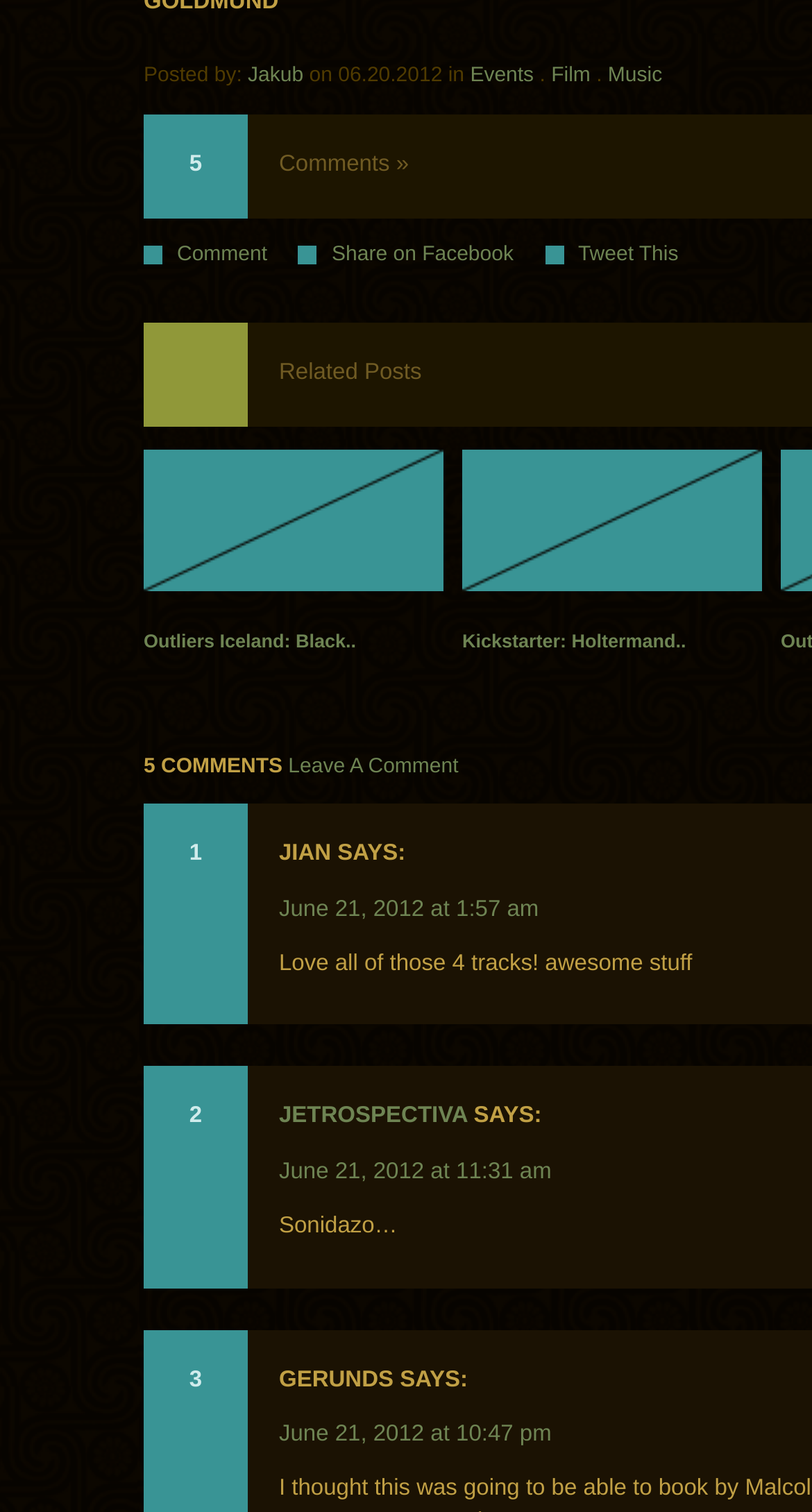Find the bounding box coordinates of the clickable region needed to perform the following instruction: "View the profile of Jakub". The coordinates should be provided as four float numbers between 0 and 1, i.e., [left, top, right, bottom].

[0.305, 0.043, 0.374, 0.058]